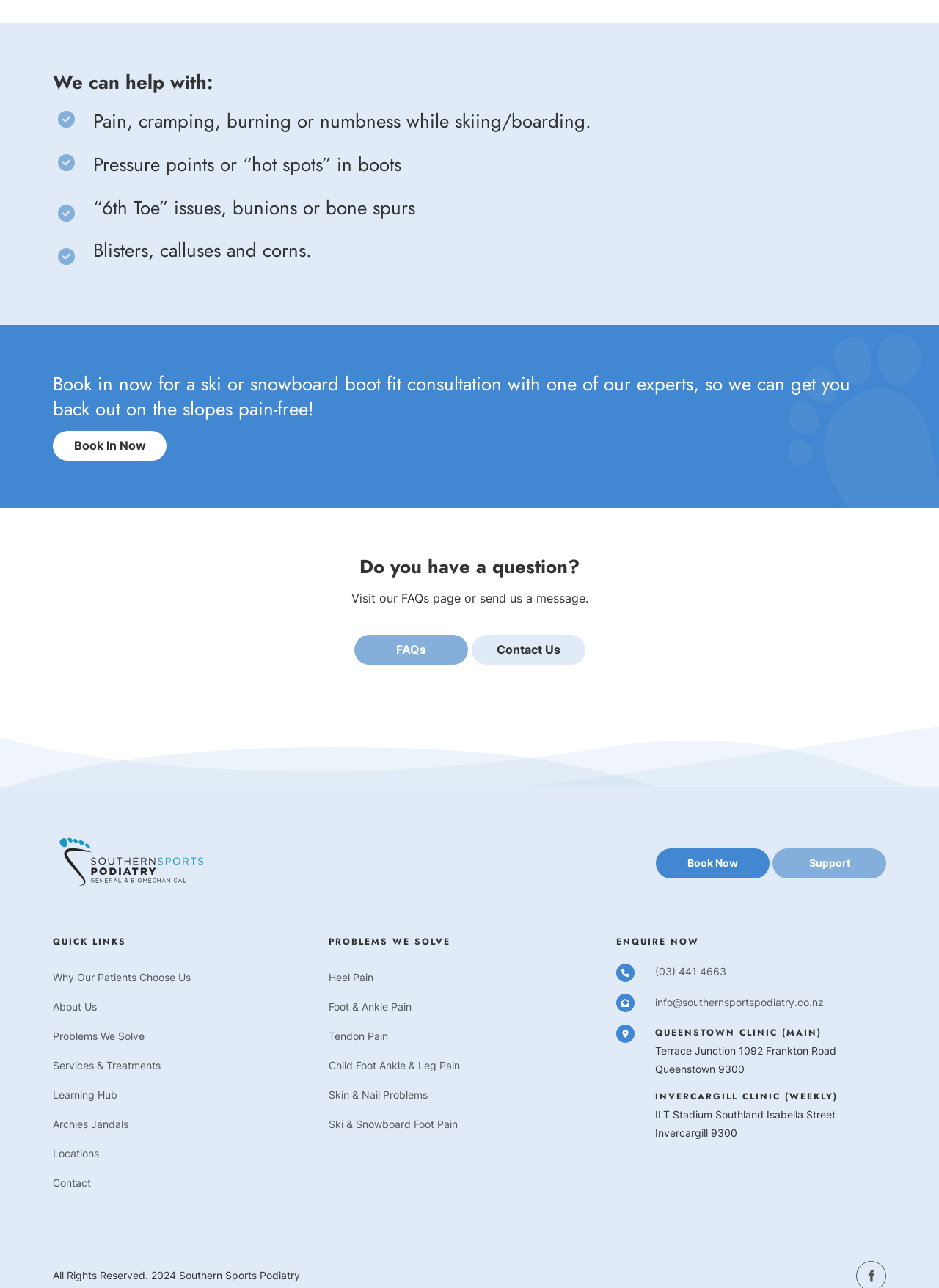Using the description: "alt="Local Events" name="EventsButton"", determine the UI element's bounding box coordinates. Ensure the coordinates are in the format of four float numbers between 0 and 1, i.e., [left, top, right, bottom].

None